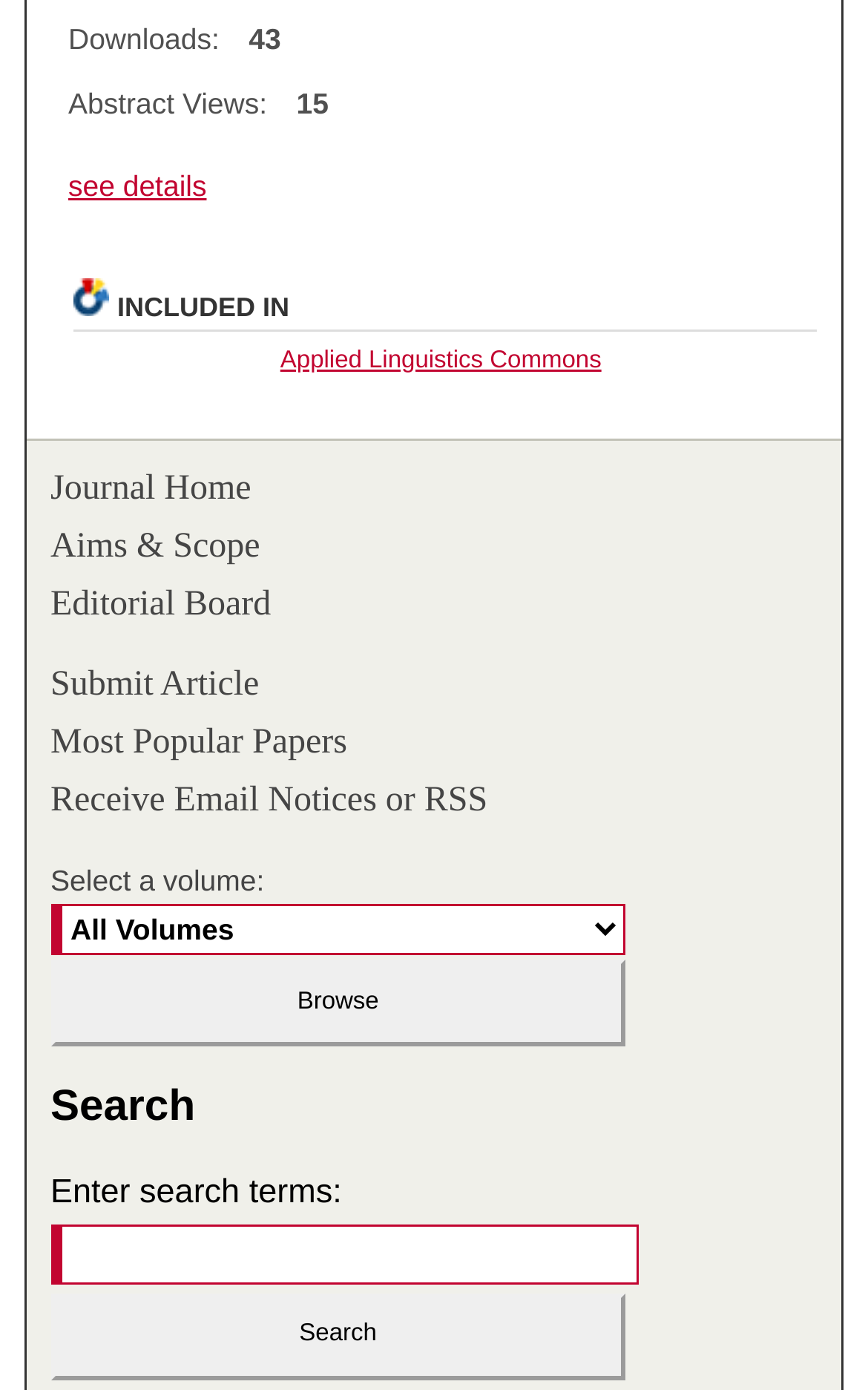Identify the bounding box coordinates of the region that needs to be clicked to carry out this instruction: "Browse volumes". Provide these coordinates as four float numbers ranging from 0 to 1, i.e., [left, top, right, bottom].

[0.058, 0.654, 0.721, 0.716]